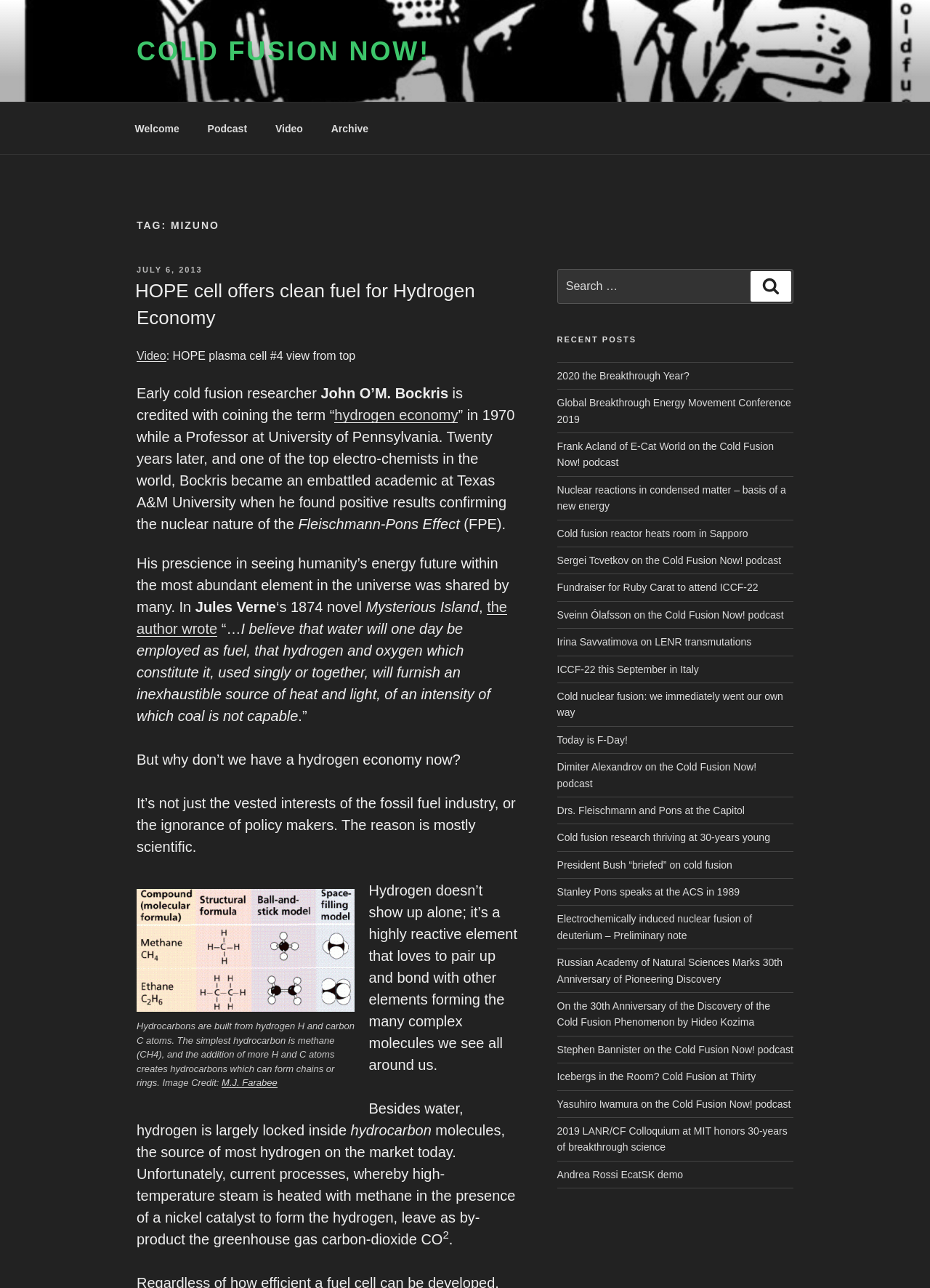Provide a short answer to the following question with just one word or phrase: What is the simplest hydrocarbon?

Methane (CH4)